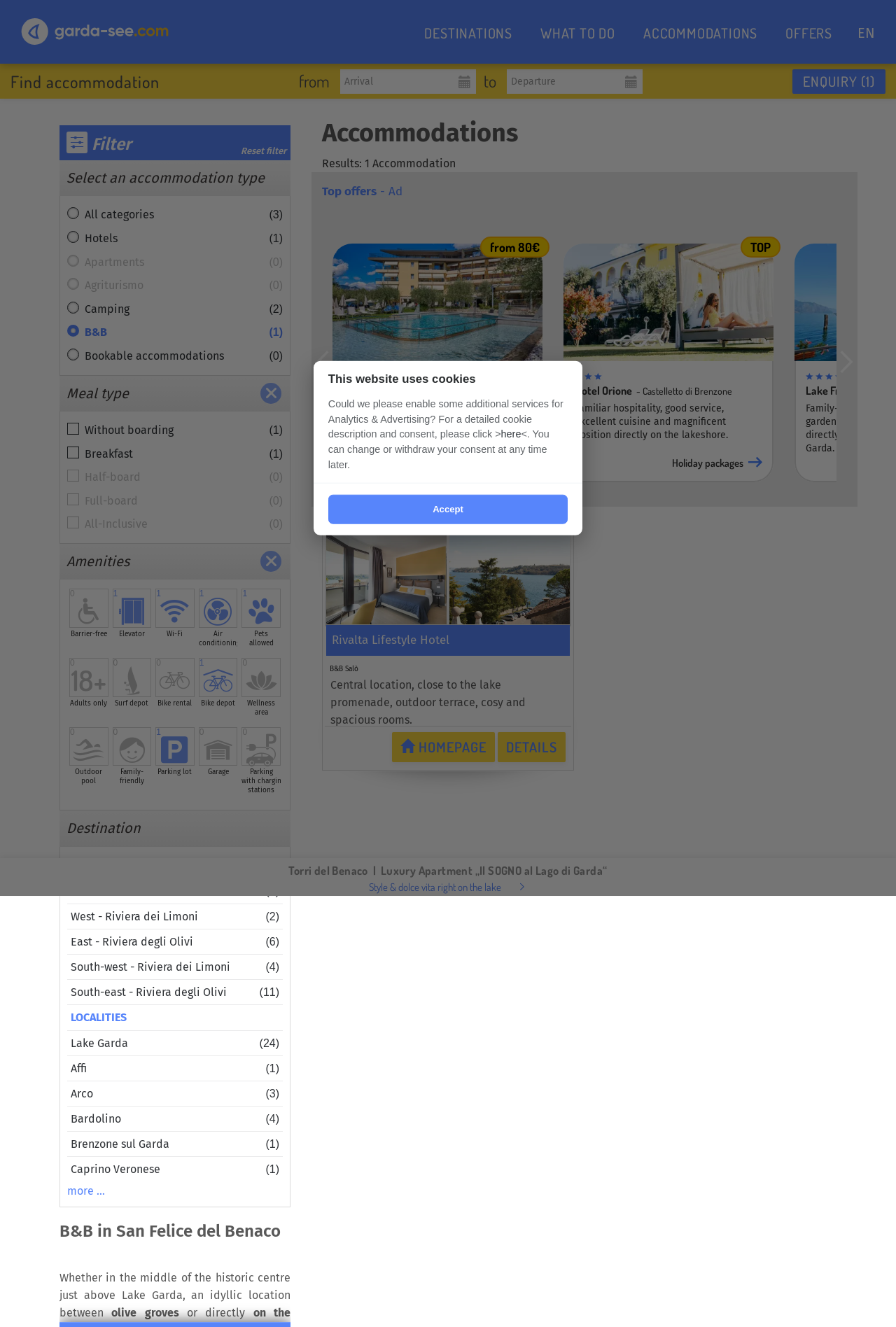Based on the element description, predict the bounding box coordinates (top-left x, top-left y, bottom-right x, bottom-right y) for the UI element in the screenshot: Brenzone sul Garda (1)

[0.075, 0.853, 0.316, 0.871]